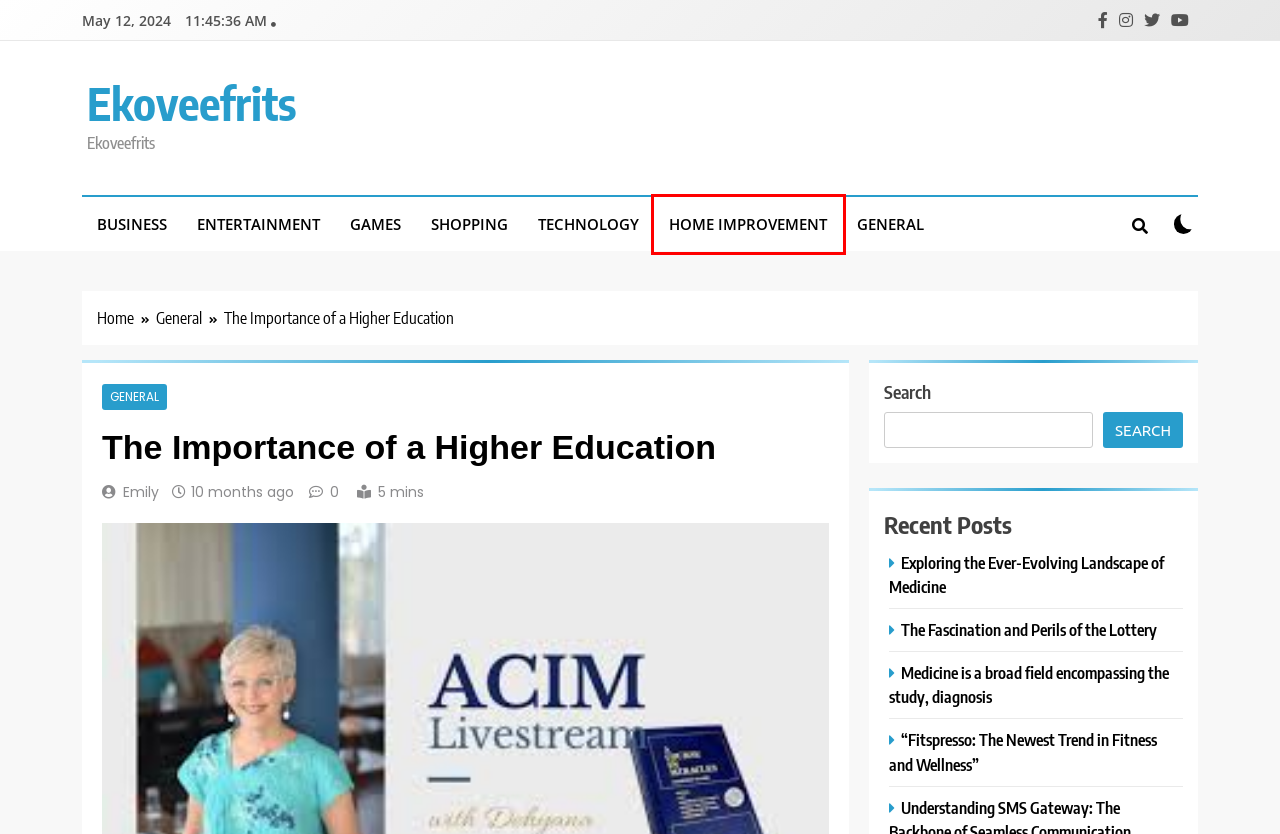Look at the screenshot of a webpage with a red bounding box and select the webpage description that best corresponds to the new page after clicking the element in the red box. Here are the options:
A. The Fascination and Perils of the Lottery
B. Shopping Archives - Ekoveefrits
C. Exploring the Ever-Evolving Landscape of Medicine
D. Ekoveefrits - Ekoveefrits
E. Home Improvement Archives - Ekoveefrits
F. "Fitspresso: The Newest Trend in Fitness and Wellness"
G. Technology Archives - Ekoveefrits
H. General Archives - Ekoveefrits

E